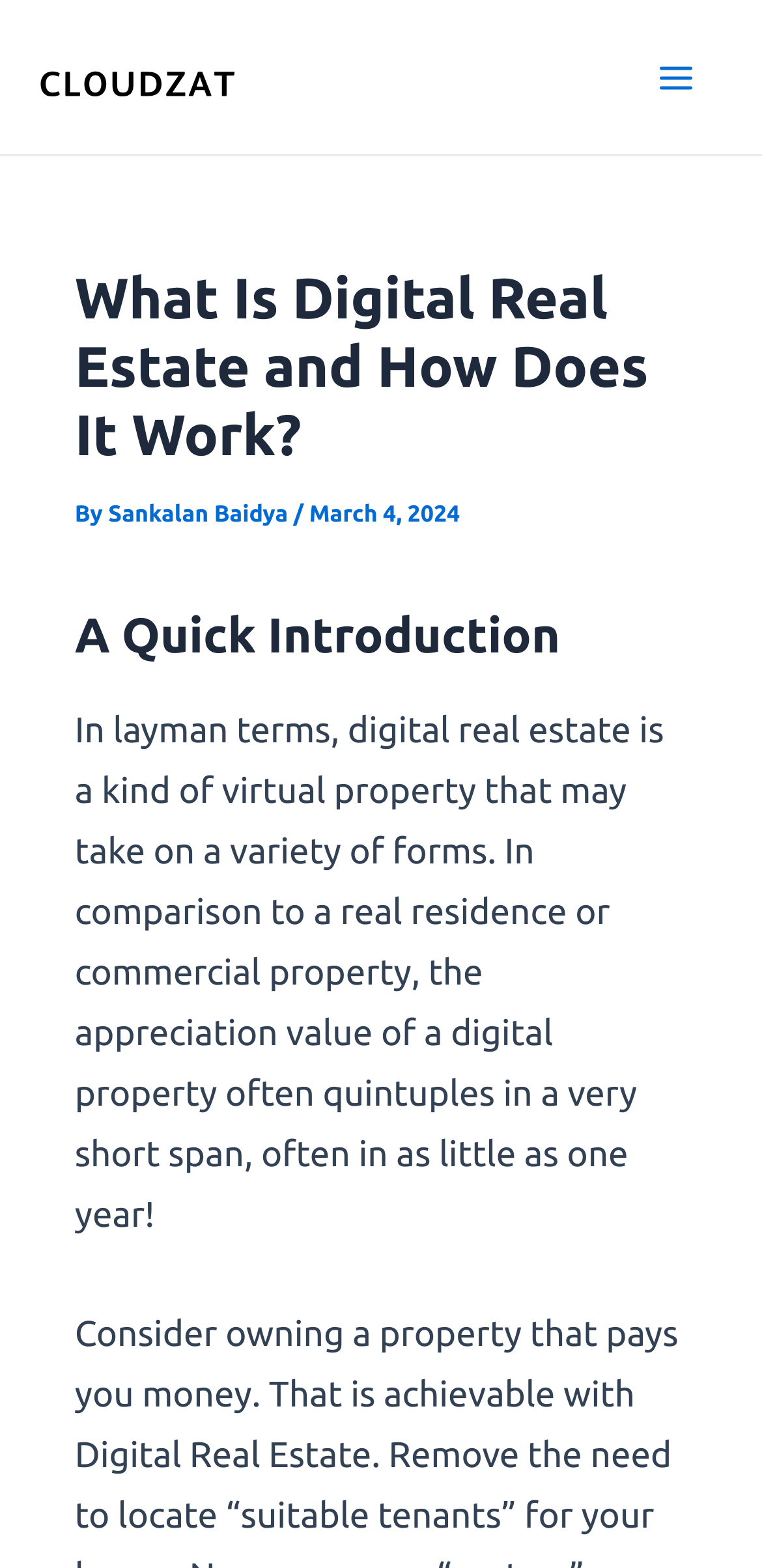Provide the bounding box coordinates of the UI element that matches the description: "alt="logo"".

[0.051, 0.035, 0.729, 0.06]